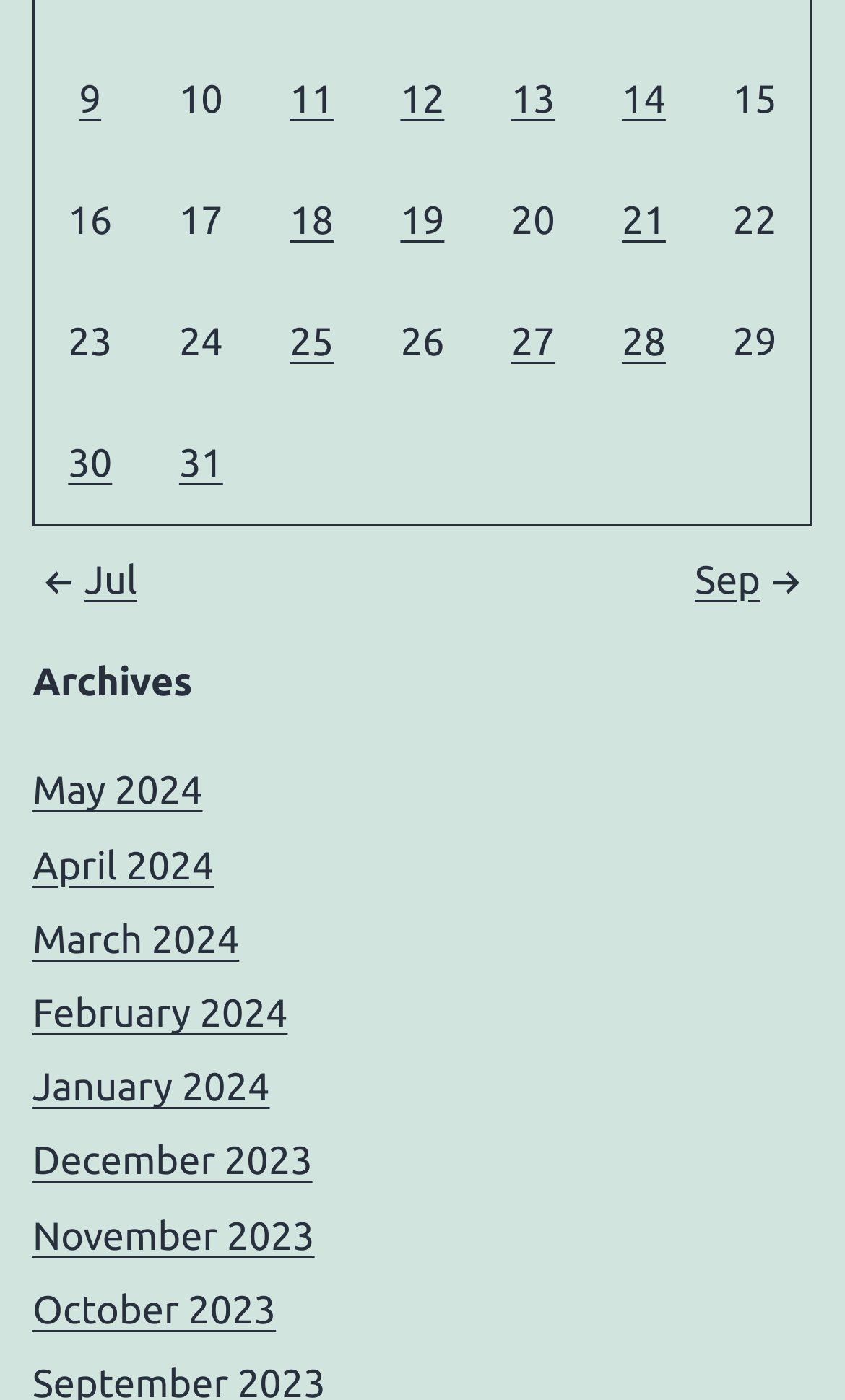Kindly determine the bounding box coordinates for the area that needs to be clicked to execute this instruction: "View archives for May 2024".

[0.038, 0.55, 0.24, 0.581]